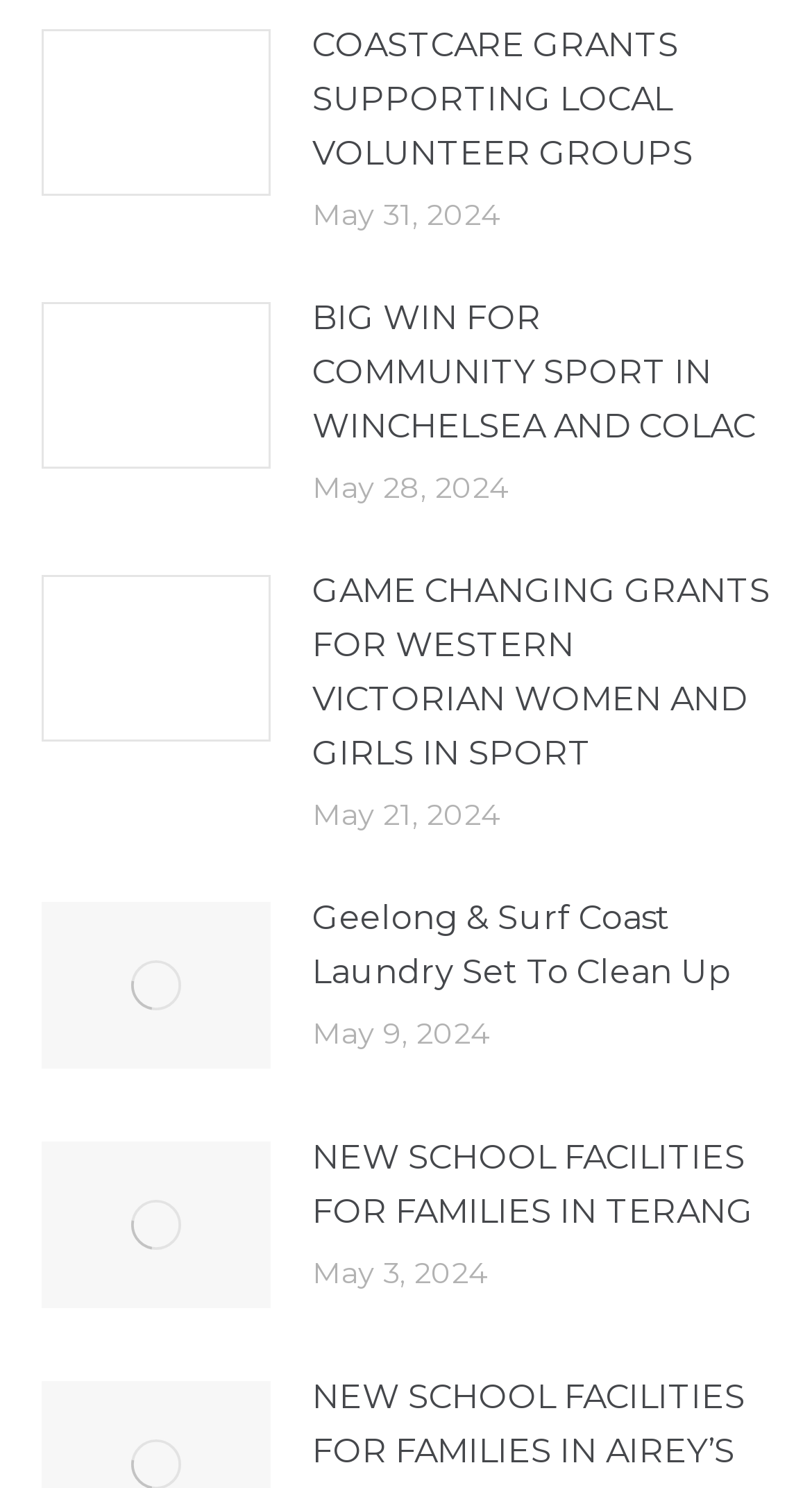Extract the bounding box coordinates for the UI element described as: "aria-label="Post image"".

[0.051, 0.02, 0.333, 0.132]